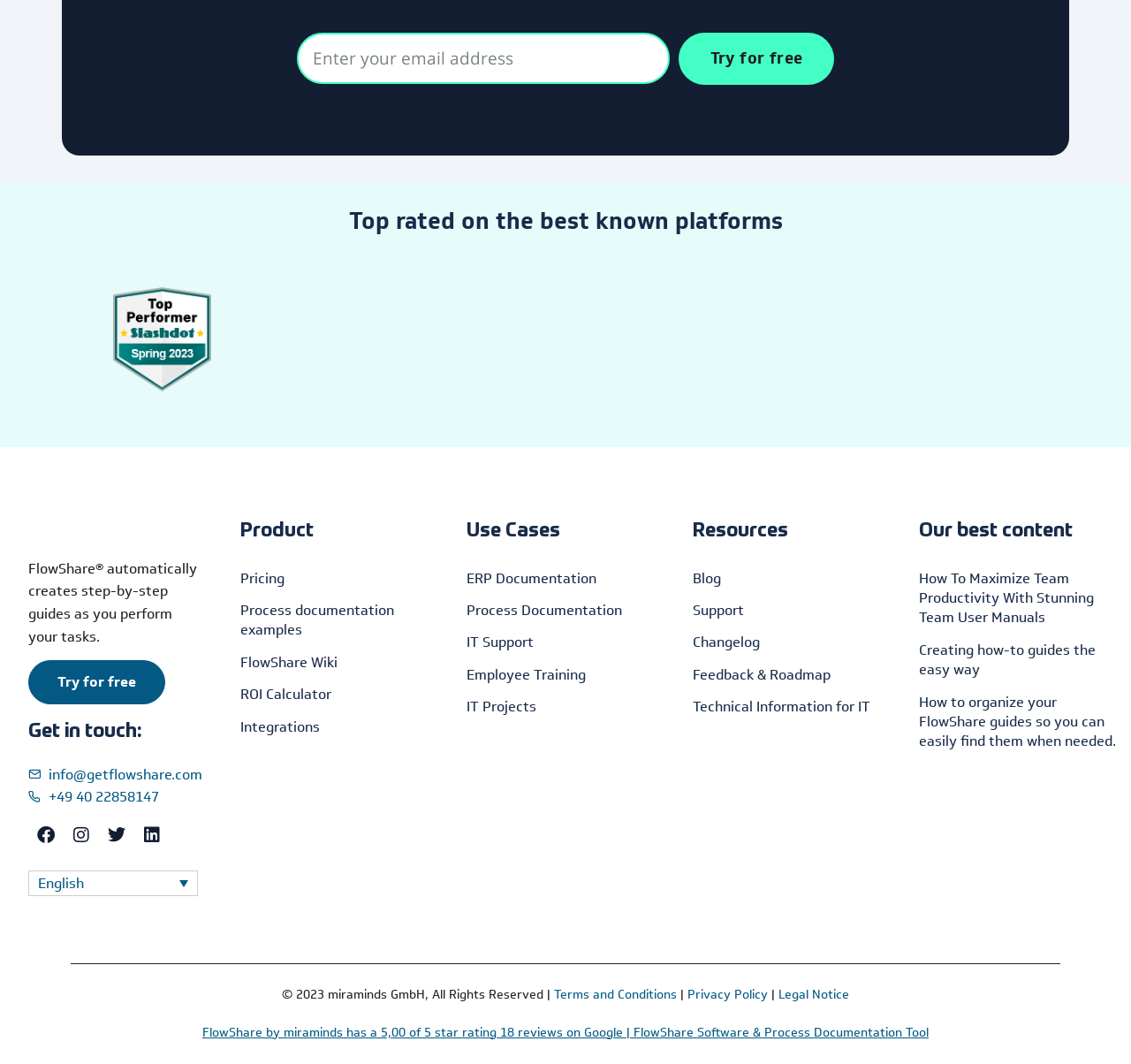Provide the bounding box coordinates of the area you need to click to execute the following instruction: "Get in touch via email".

[0.025, 0.717, 0.175, 0.738]